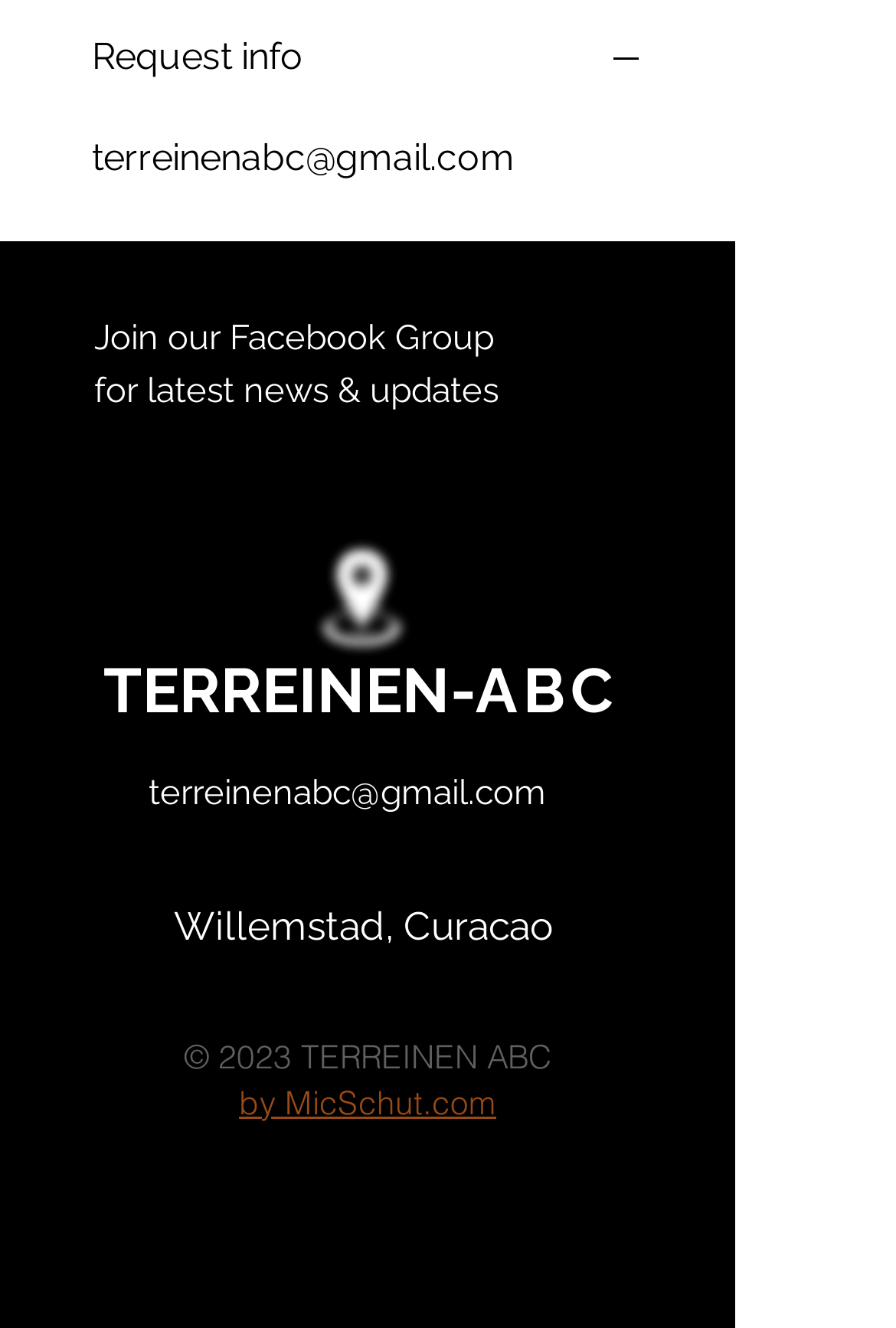What is the location of TERREINEN ABC?
Please ensure your answer to the question is detailed and covers all necessary aspects.

The location is mentioned as a static text 'Willemstad, Curacao' with a bounding box of [0.194, 0.68, 0.617, 0.715].